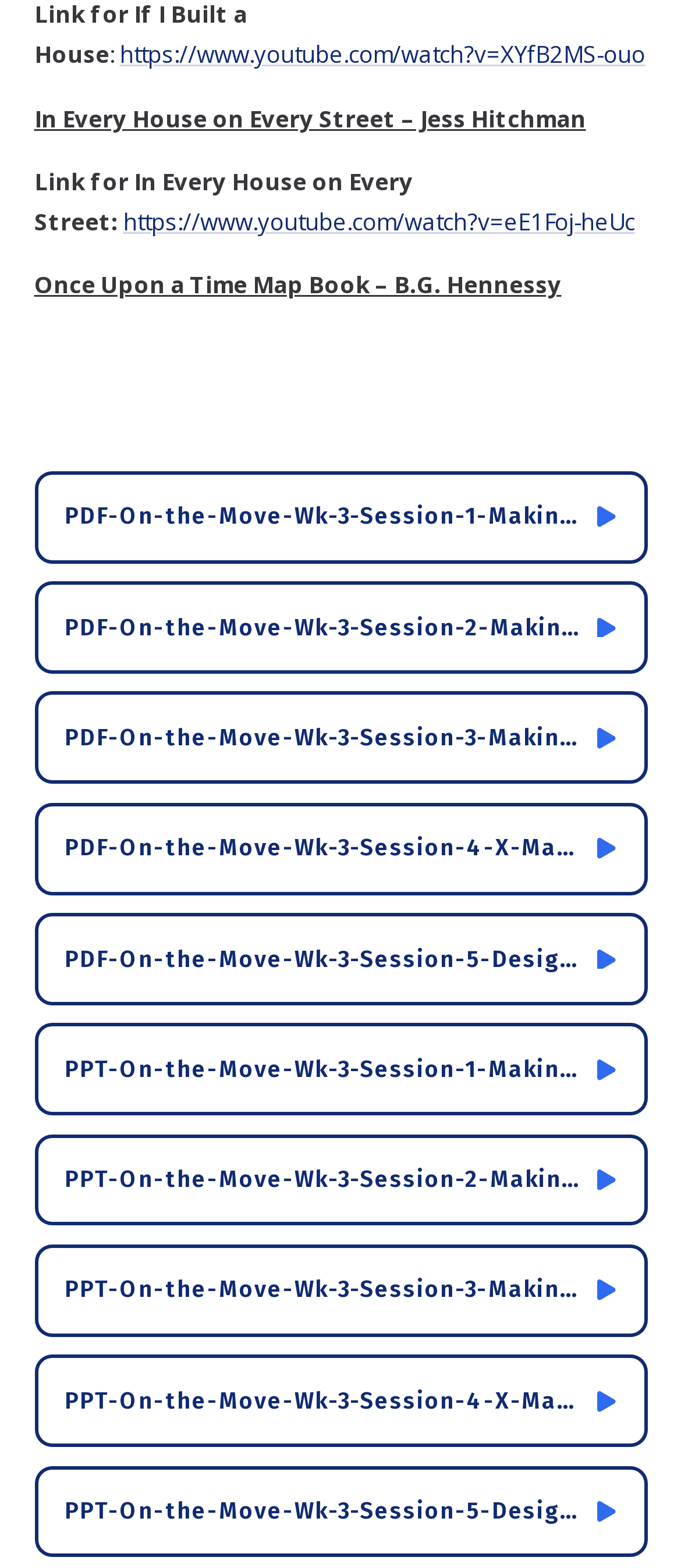What is the title of the first book mentioned?
Kindly give a detailed and elaborate answer to the question.

I looked at the text elements on the page and found the first book title mentioned, which is 'In Every House on Every Street' by Jess Hitchman.